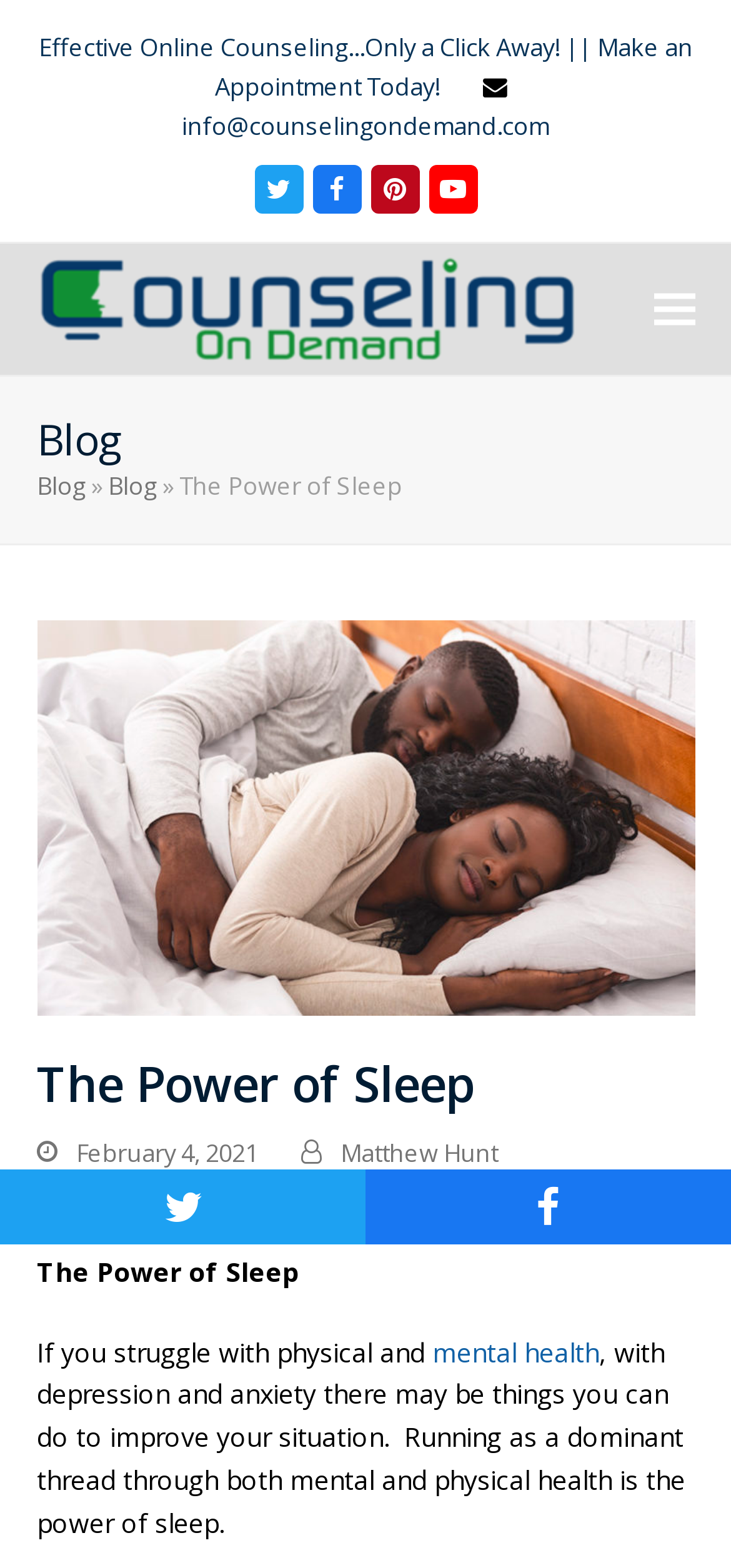Please reply to the following question with a single word or a short phrase:
What is the date of the blog post?

February 4, 2021